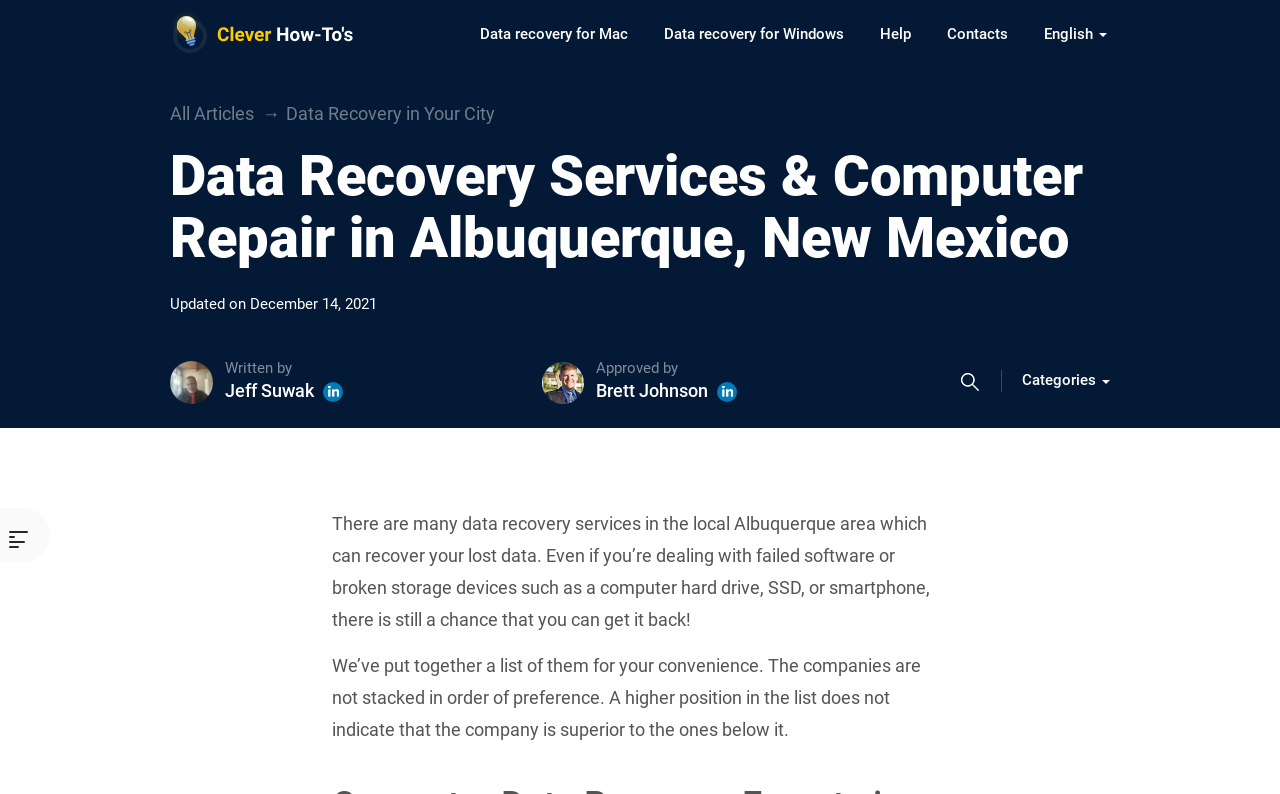Specify the bounding box coordinates of the area to click in order to execute this command: 'Search for something'. The coordinates should consist of four float numbers ranging from 0 to 1, and should be formatted as [left, top, right, bottom].

[0.751, 0.46, 0.788, 0.5]